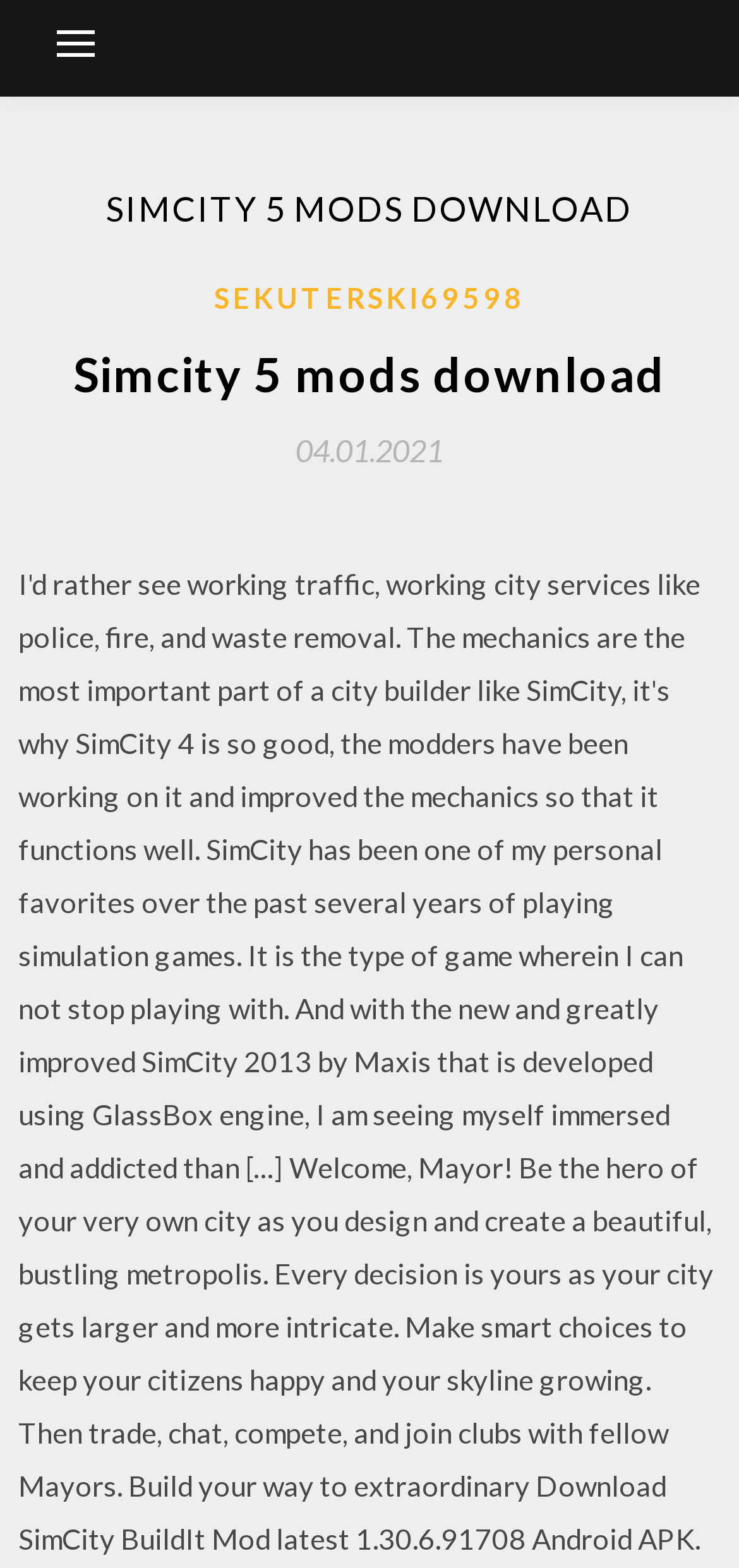Detail the features and information presented on the webpage.

The webpage is about Simcity 5 mods download, specifically for the year 2020. At the top-left corner, there is a button that controls the primary menu. Below the button, there is a large header that spans almost the entire width of the page, displaying the title "SIMCITY 5 MODS DOWNLOAD" in bold font. 

Underneath the title, there is another section that contains a link to a user profile named "SEKUTERSKI69598" positioned at the top-left, and a heading that repeats the title "Simcity 5 mods download" at the top-center. 

To the right of the user profile link, there is a link displaying the date "04.01.2021" with a corresponding time element. The date and time are positioned at the top-center of the page.